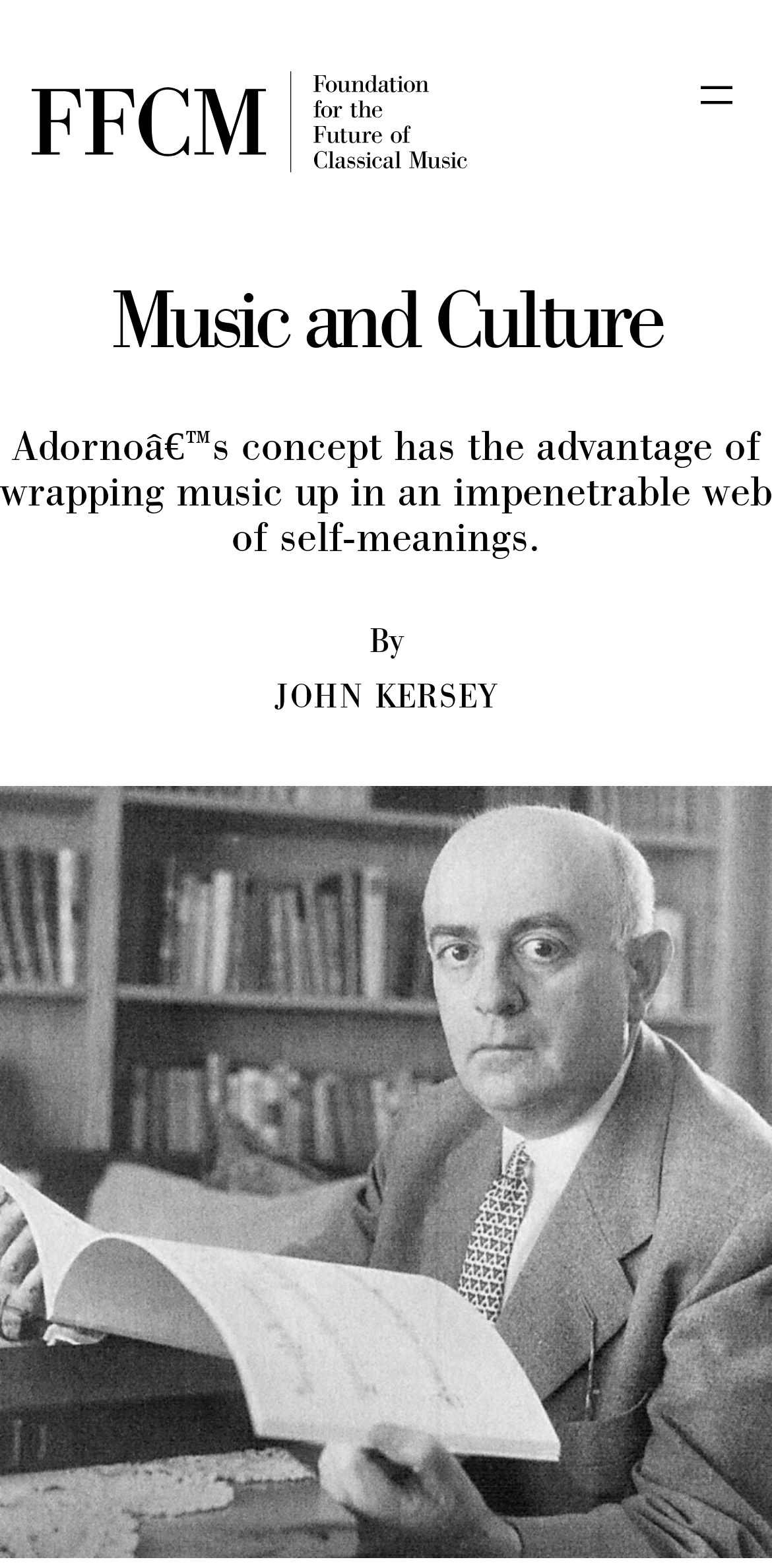Consider the image and give a detailed and elaborate answer to the question: 
What is the purpose of the button in the top right corner?

I found the answer by looking at the button element with the text 'Open menu' which is a child of the navigation element and has a popup dialog.